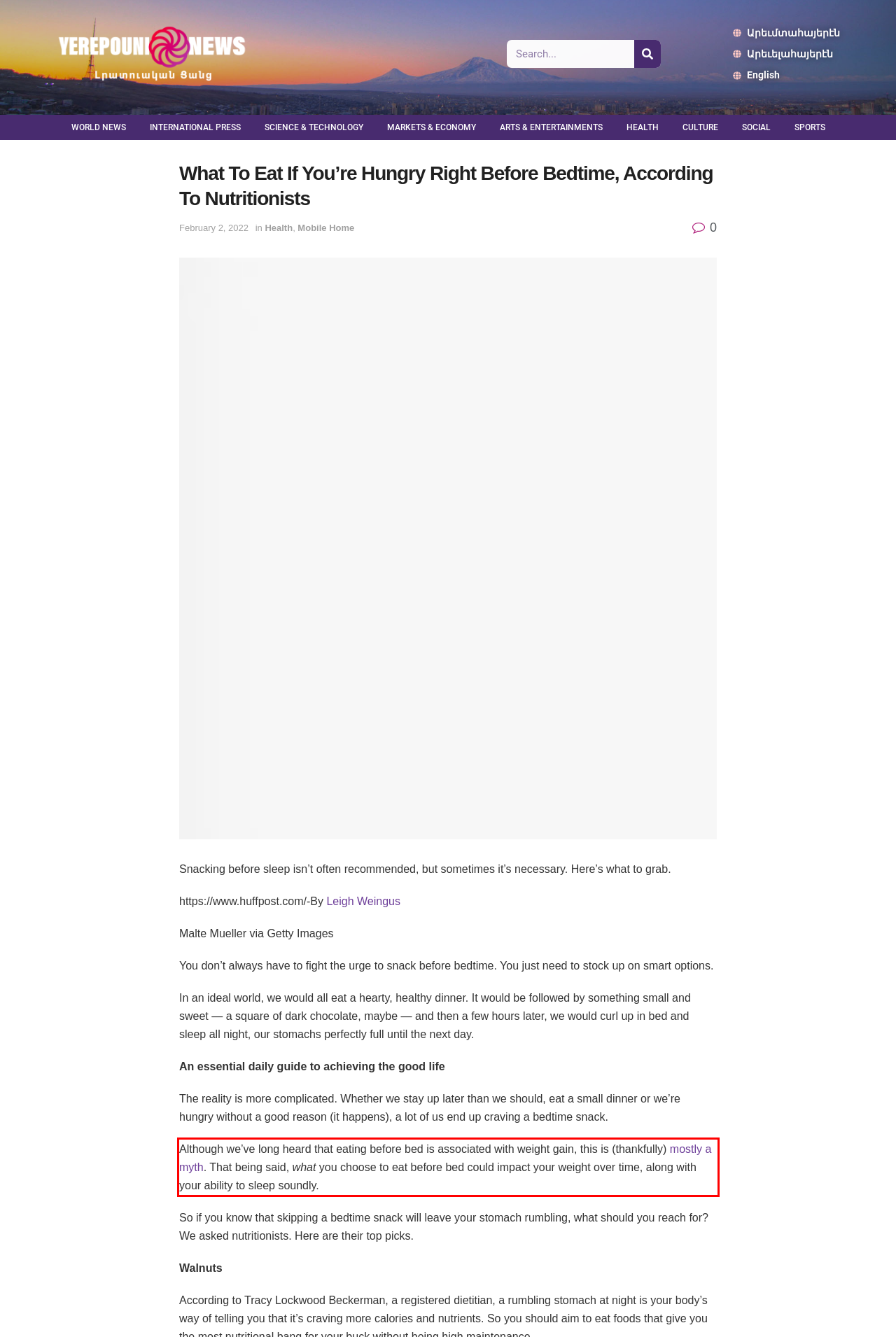Given a screenshot of a webpage, locate the red bounding box and extract the text it encloses.

Although we’ve long heard that eating before bed is associated with weight gain, this is (thankfully) mostly a myth. That being said, what you choose to eat before bed could impact your weight over time, along with your ability to sleep soundly.